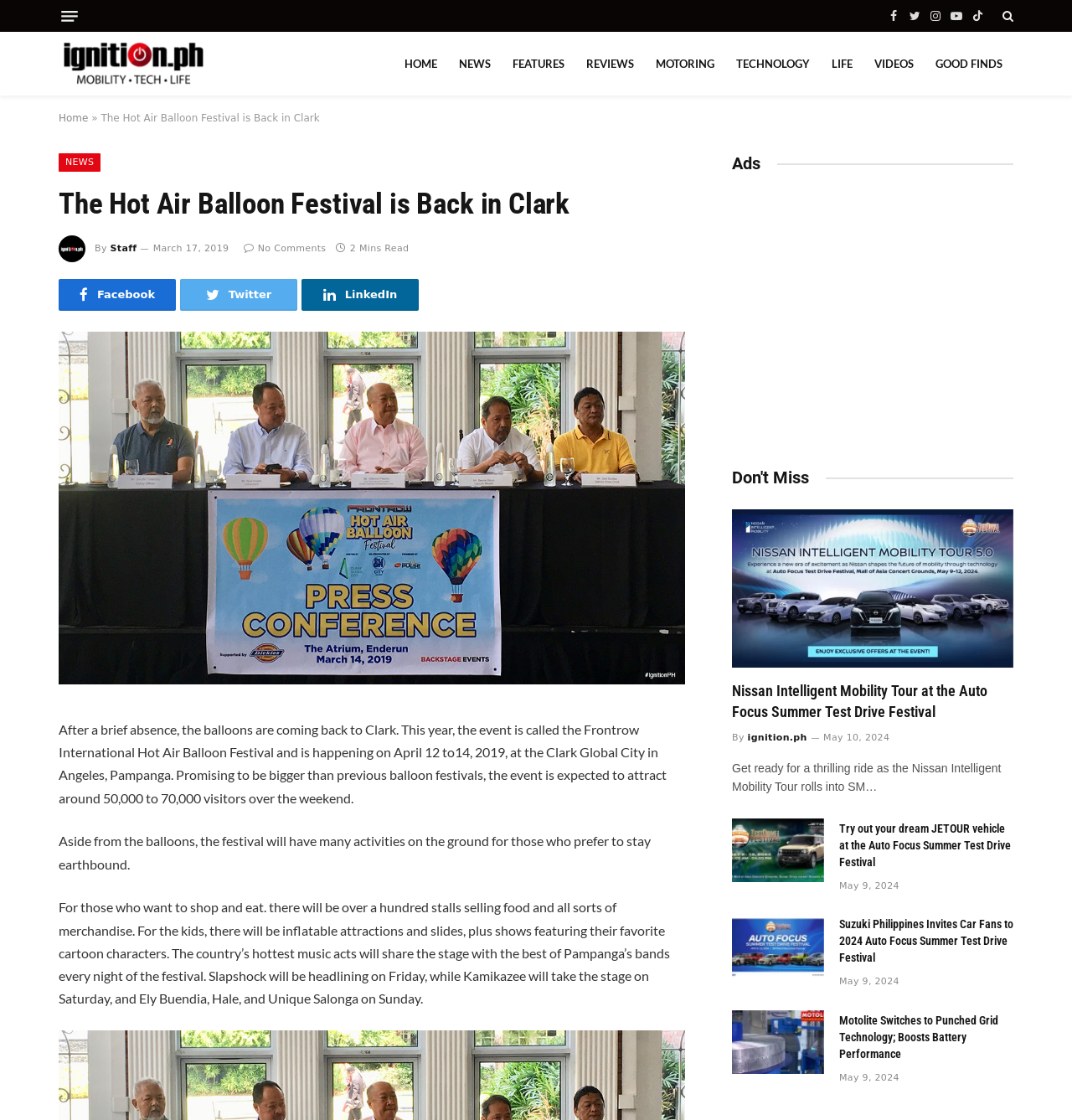Could you specify the bounding box coordinates for the clickable section to complete the following instruction: "Click on the Facebook link"?

[0.825, 0.0, 0.843, 0.028]